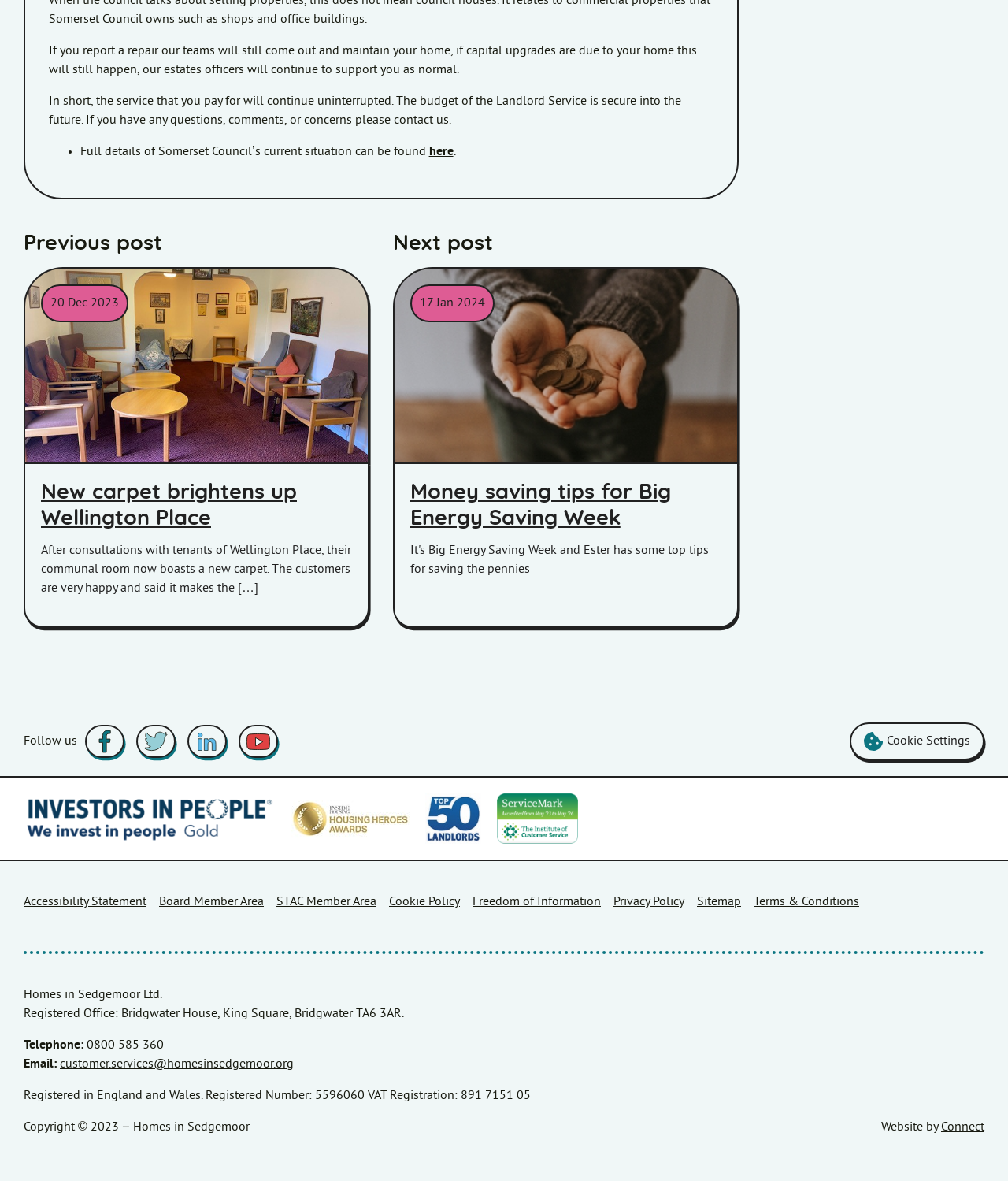Utilize the information from the image to answer the question in detail:
What is the theme of the post dated 17 Jan 2024?

I found the answer by looking at the article section of the webpage, where the post dated 17 Jan 2024 has a heading 'Money saving tips for Big Energy Saving Week', indicating that the theme of the post is related to money saving tips.